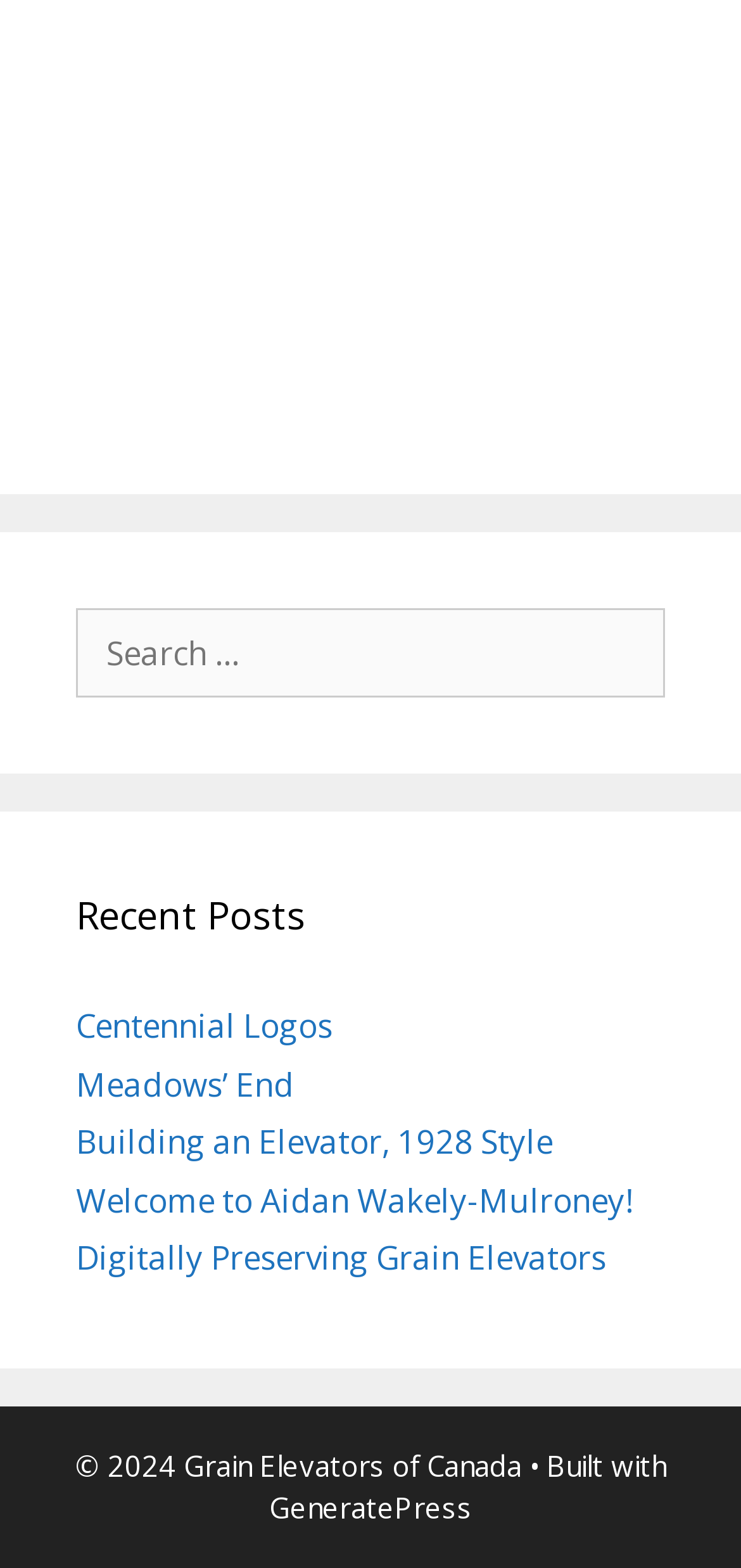What is the organization name mentioned in the copyright text?
We need a detailed and meticulous answer to the question.

The organization name can be found in the StaticText element with the OCR text '© 2024 Grain Elevators of Canada' which is a child of the contentinfo element.